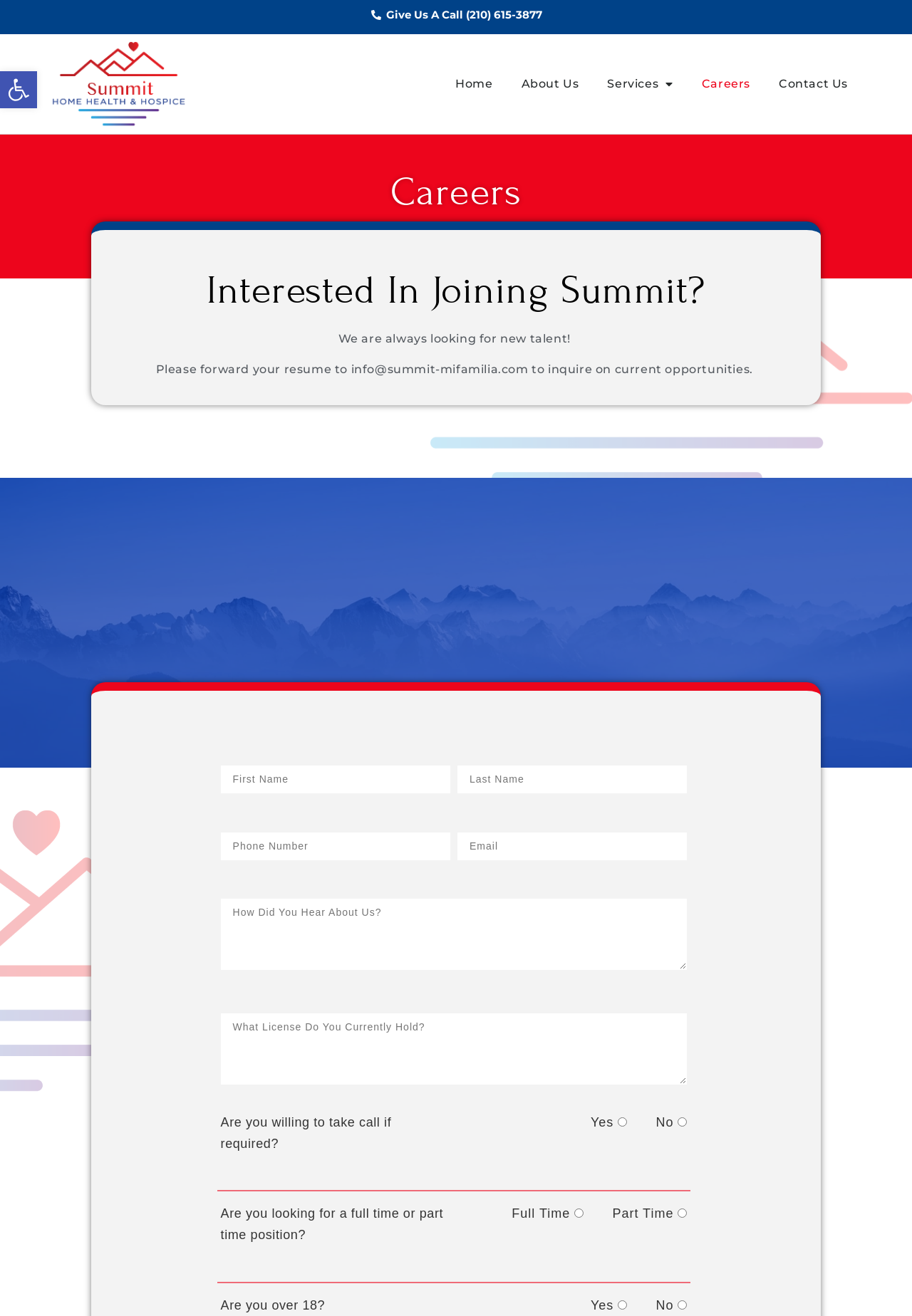Based on the element description: "parent_node: INTERNATIONAL CASES", identify the UI element and provide its bounding box coordinates. Use four float numbers between 0 and 1, [left, top, right, bottom].

None